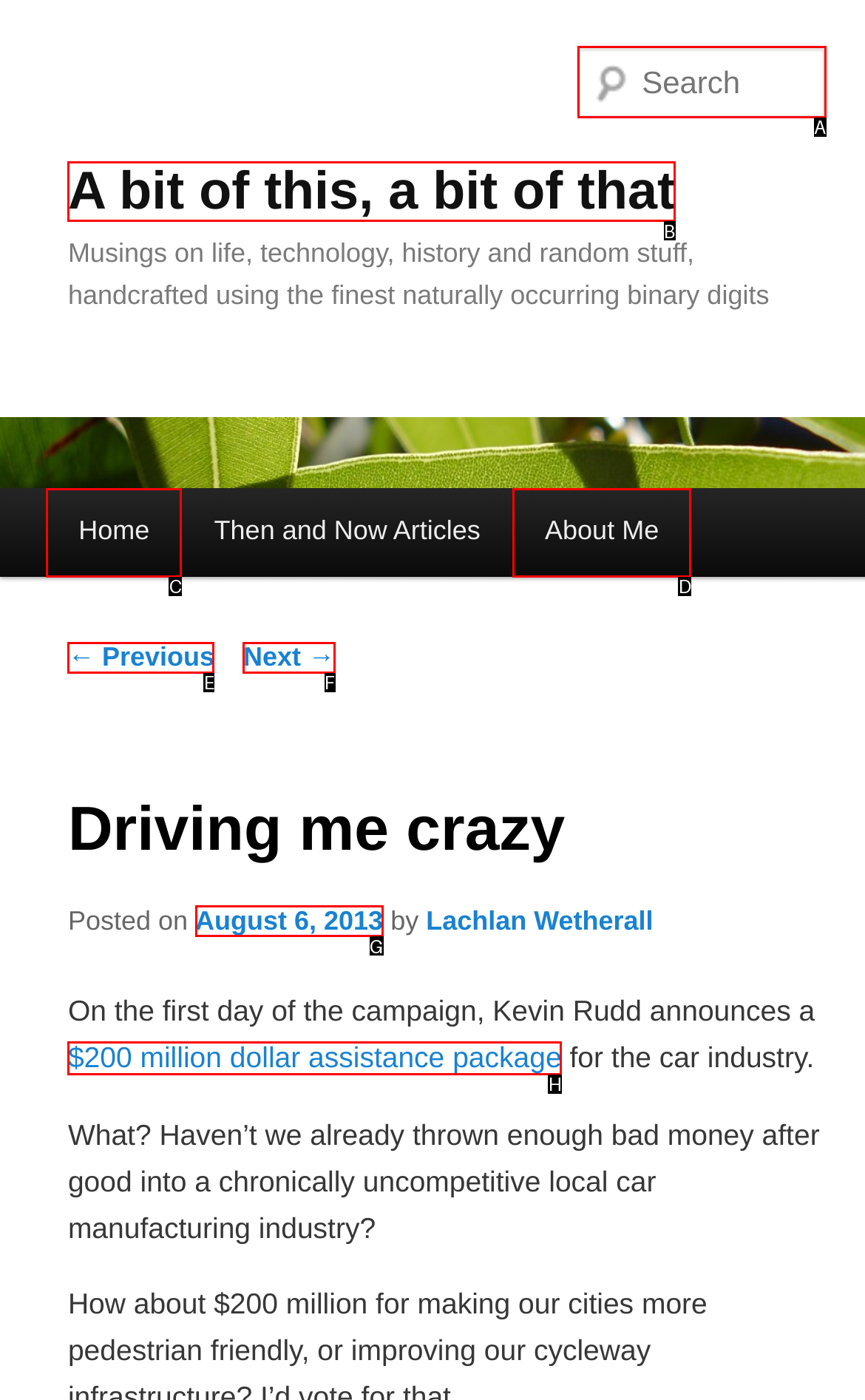Decide which UI element to click to accomplish the task: Search for something
Respond with the corresponding option letter.

A